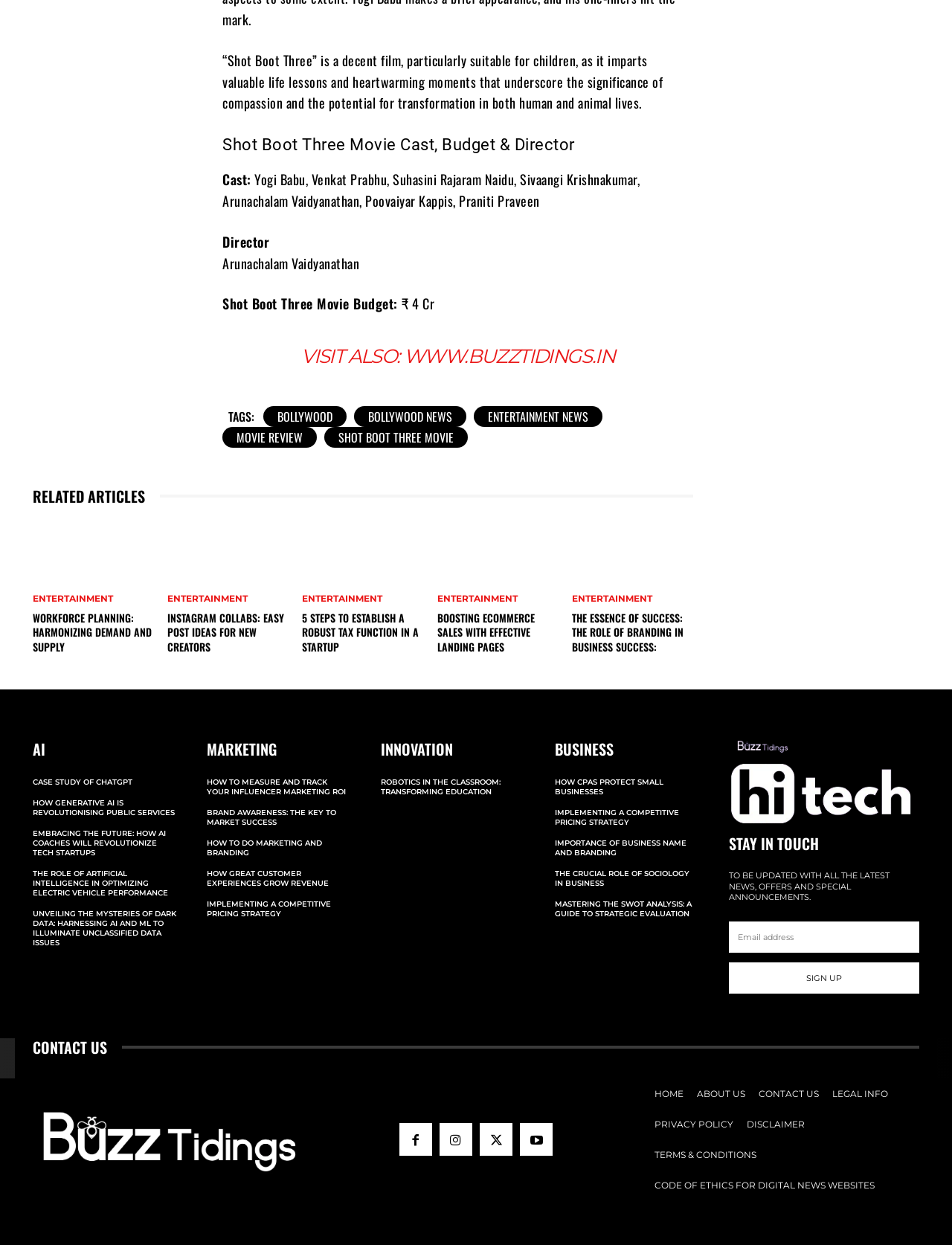Determine the bounding box coordinates of the section I need to click to execute the following instruction: "Contact us through the contact form". Provide the coordinates as four float numbers between 0 and 1, i.e., [left, top, right, bottom].

[0.034, 0.834, 0.966, 0.851]